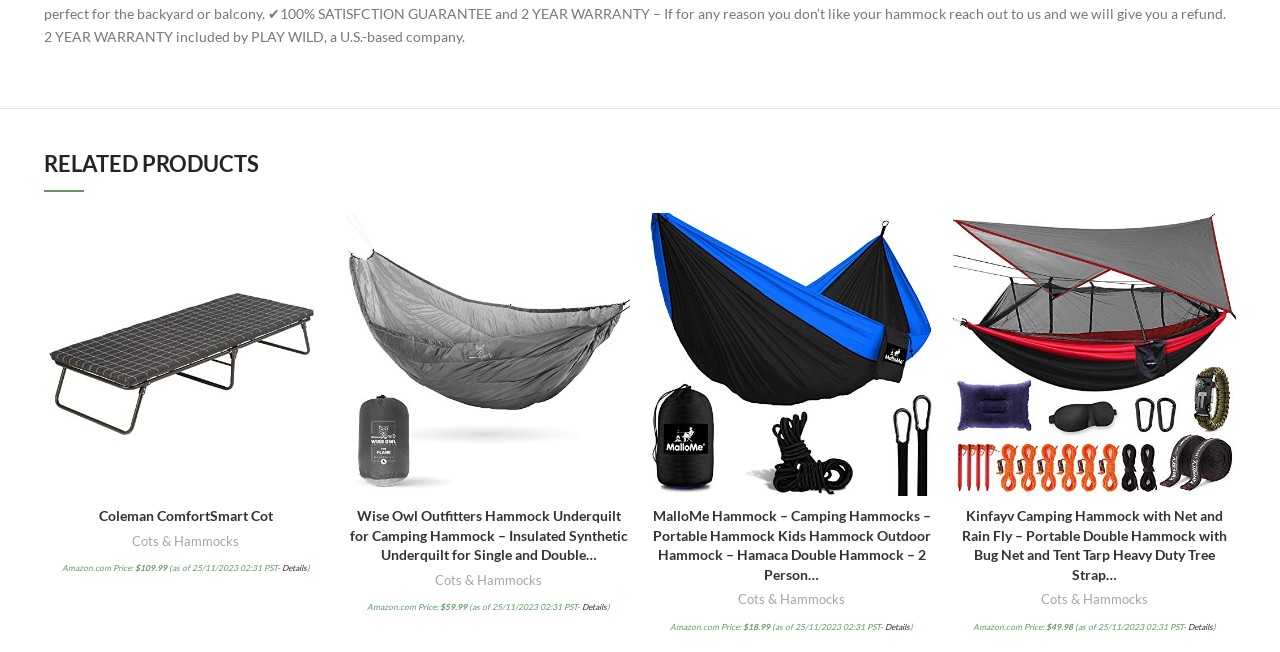What is the function of the ' Compare' link?
Look at the image and answer the question with a single word or phrase.

Compare products